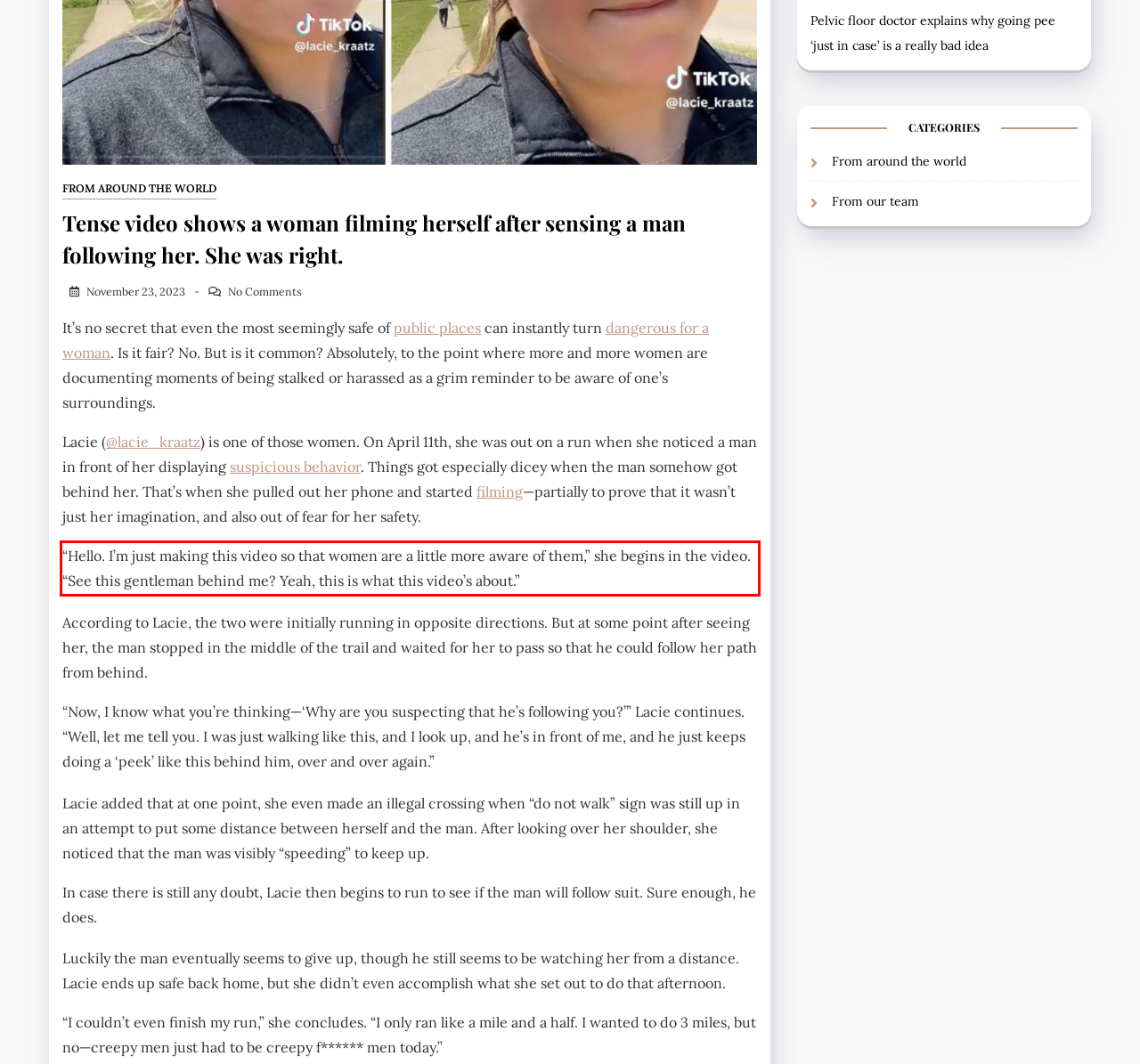You have a screenshot of a webpage, and there is a red bounding box around a UI element. Utilize OCR to extract the text within this red bounding box.

“Hello. I’m just making this video so that women are a little more aware of them,” she begins in the video. “See this gentleman behind me? Yeah, this is what this video’s about.”